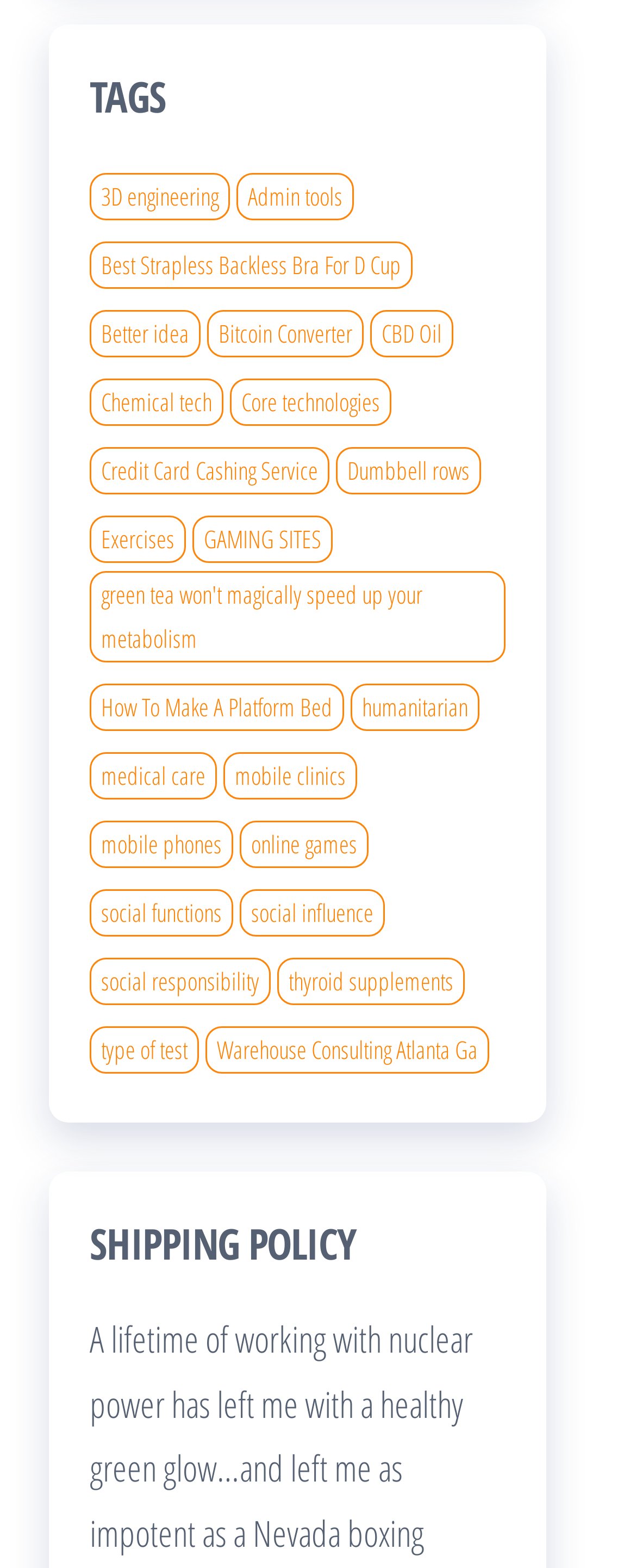Locate the bounding box coordinates of the area that needs to be clicked to fulfill the following instruction: "Explore GAMING SITES". The coordinates should be in the format of four float numbers between 0 and 1, namely [left, top, right, bottom].

[0.303, 0.329, 0.523, 0.359]